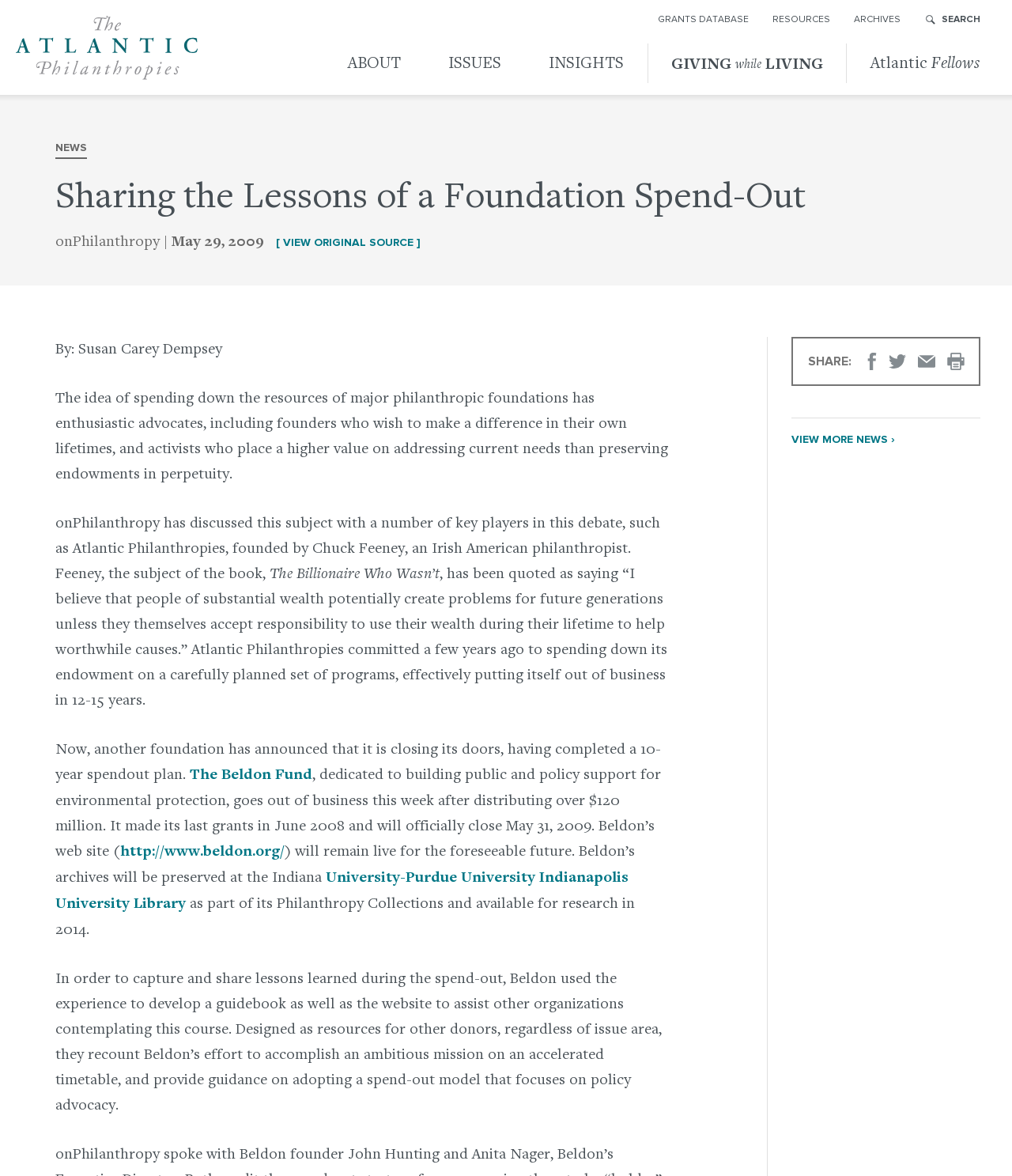Produce an elaborate caption capturing the essence of the webpage.

The webpage is an article from The Atlantic Philanthropies, with a title "Sharing the Lessons of a Foundation Spend-Out". At the top, there is a navigation menu with links to "GRANTS DATABASE", "RESOURCES", "ARCHIVES", and a search bar. Below the navigation menu, there is a link to "The Atlantic Philanthropies" and another navigation menu with links to "ABOUT", "ISSUES", "INSIGHTS", "GIVING while LIVING", and "Atlantic Fellows".

The main content of the article is divided into several sections. The first section has a heading "Sharing the Lessons of a Foundation Spend-Out" and discusses the idea of spending down the resources of major philanthropic foundations. The article mentions that this idea has enthusiastic advocates, including founders who wish to make a difference in their own lifetimes, and activists who place a higher value on addressing current needs than preserving endowments in perpetuity.

The next section mentions that onPhilanthropy has discussed this subject with key players in this debate, such as Atlantic Philanthropies, founded by Chuck Feeney. The article quotes Feeney as saying that people of substantial wealth potentially create problems for future generations unless they themselves accept responsibility to use their wealth during their lifetime to help worthwhile causes.

The article then discusses how Atlantic Philanthropies committed to spending down its endowment on a carefully planned set of programs, effectively putting itself out of business in 12-15 years. It also mentions that another foundation, The Beldon Fund, has announced that it is closing its doors, having completed a 10-year spendout plan. The Beldon Fund distributed over $120 million and will officially close on May 31, 2009. The article provides a link to The Beldon Fund's website, which will remain live for the foreseeable future.

The article concludes by mentioning that The Beldon Fund's archives will be preserved at the Indiana University-Purdue University Indianapolis University Library and will be available for research in 2014. It also mentions that The Beldon Fund developed a guidebook and website to assist other organizations contemplating a spend-out model.

At the bottom of the article, there are links to "Related Resources" and "SHARE" options, including links to share the article on Facebook, Twitter, and email, as well as a button to print the page. There is also a link to "VIEW MORE NEWS ›" at the bottom right corner of the page.